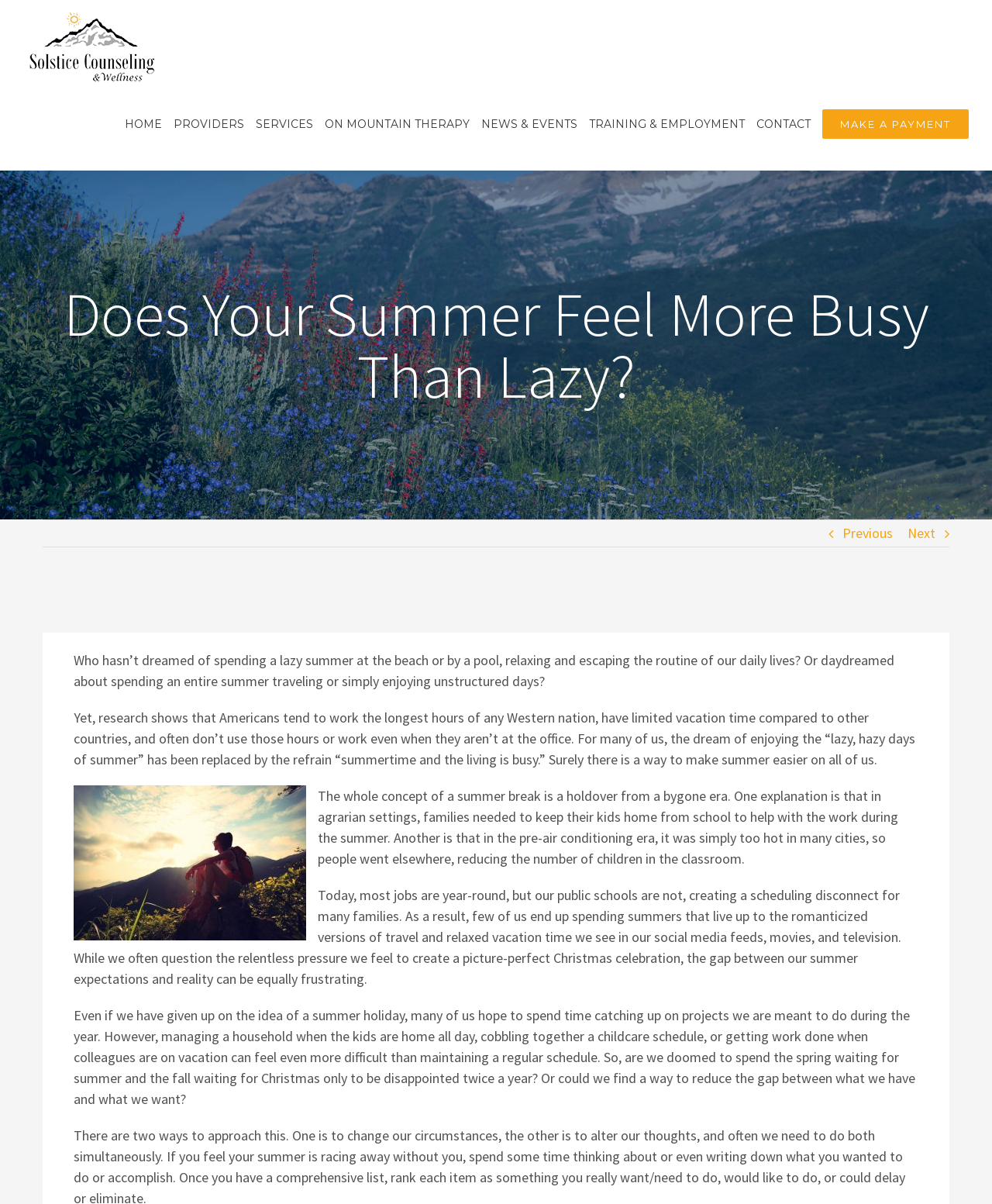Using the information shown in the image, answer the question with as much detail as possible: What is the name of the counseling service?

I found the answer by looking at the logo link at the top left corner of the webpage, which says 'Solstice Counseling & Wellness Logo'.